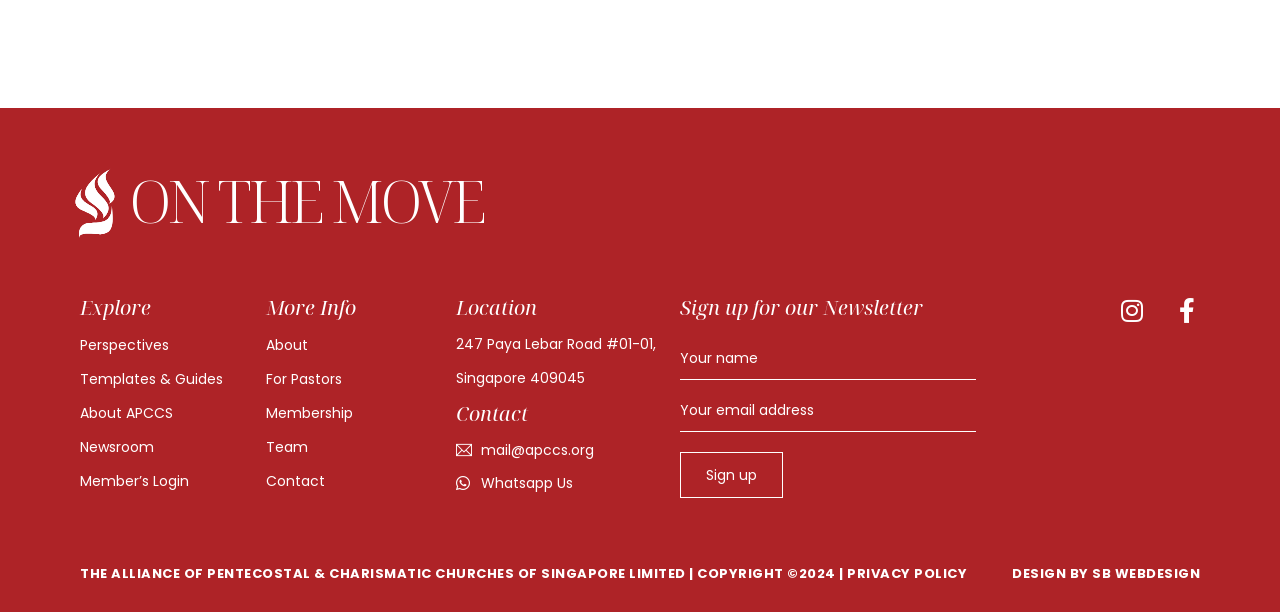Identify the bounding box coordinates for the element you need to click to achieve the following task: "Enter your name". Provide the bounding box coordinates as four float numbers between 0 and 1, in the form [left, top, right, bottom].

[0.531, 0.569, 0.762, 0.621]